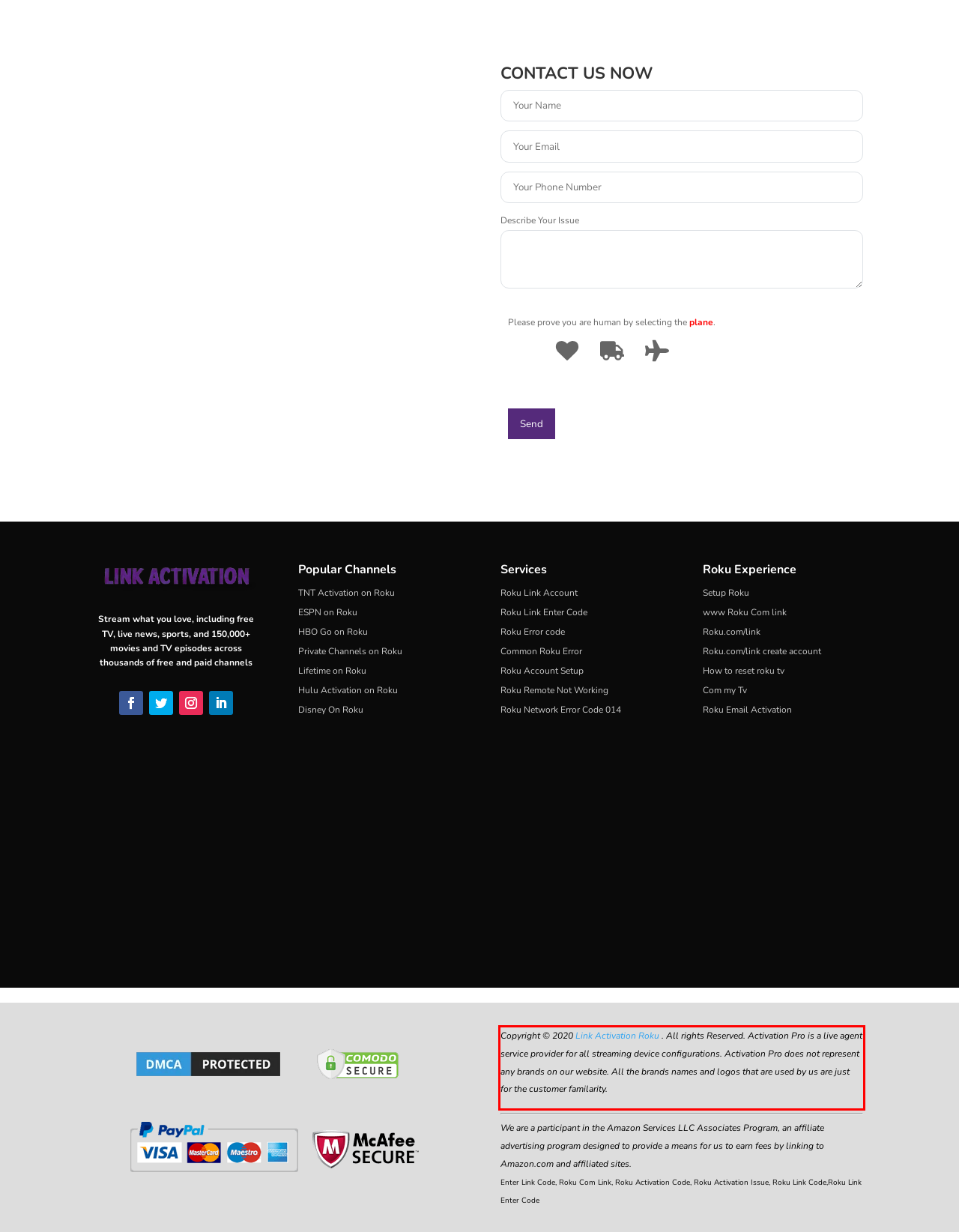Given a screenshot of a webpage containing a red rectangle bounding box, extract and provide the text content found within the red bounding box.

Copyright © 2020 Link Activation Roku . All rights Reserved. Activation Pro is a live agent service provider for all streaming device configurations. Activation Pro does not represent any brands on our website. All the brands names and logos that are used by us are just for the customer familarity.